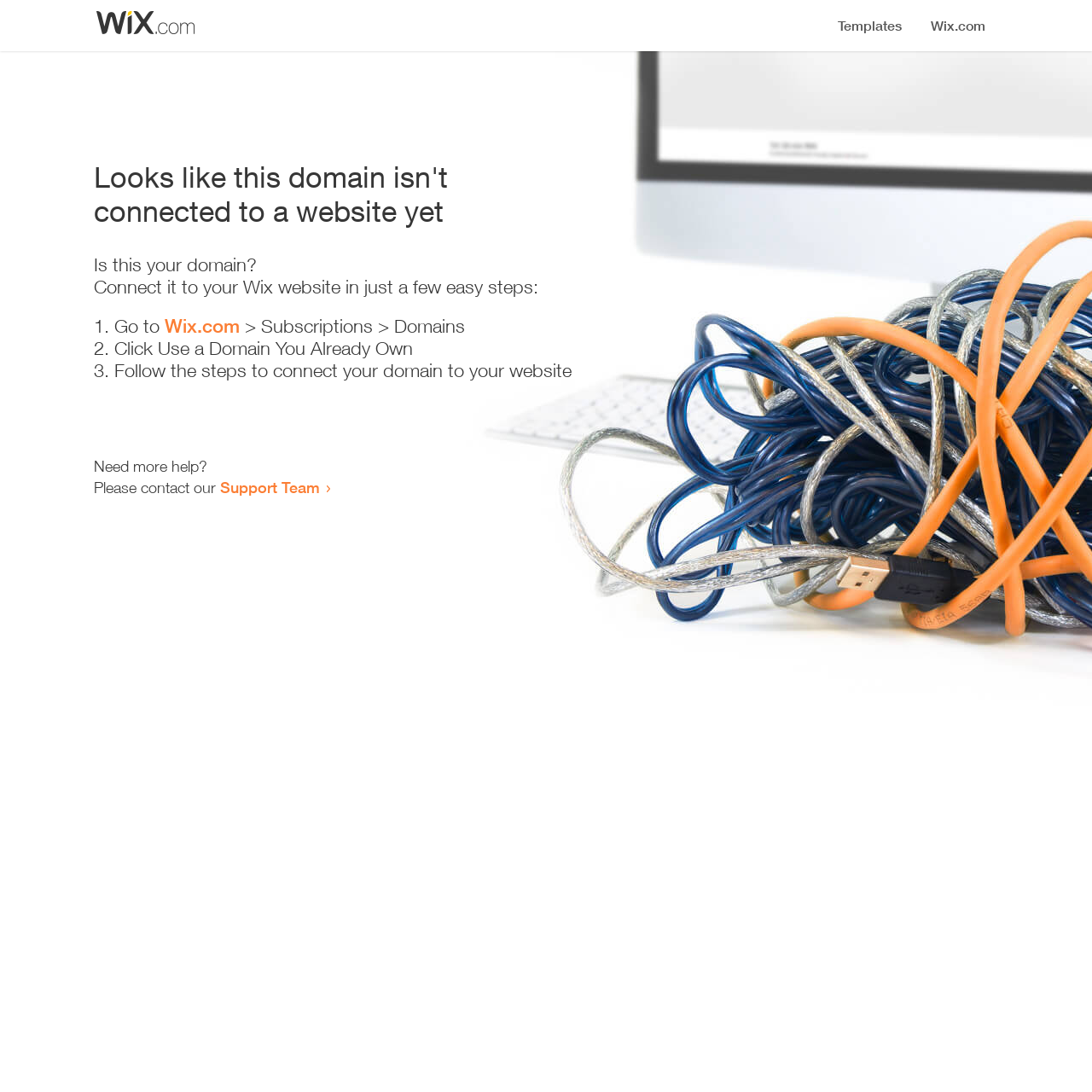Provide a single word or phrase to answer the given question: 
How many steps are required to connect the domain?

3